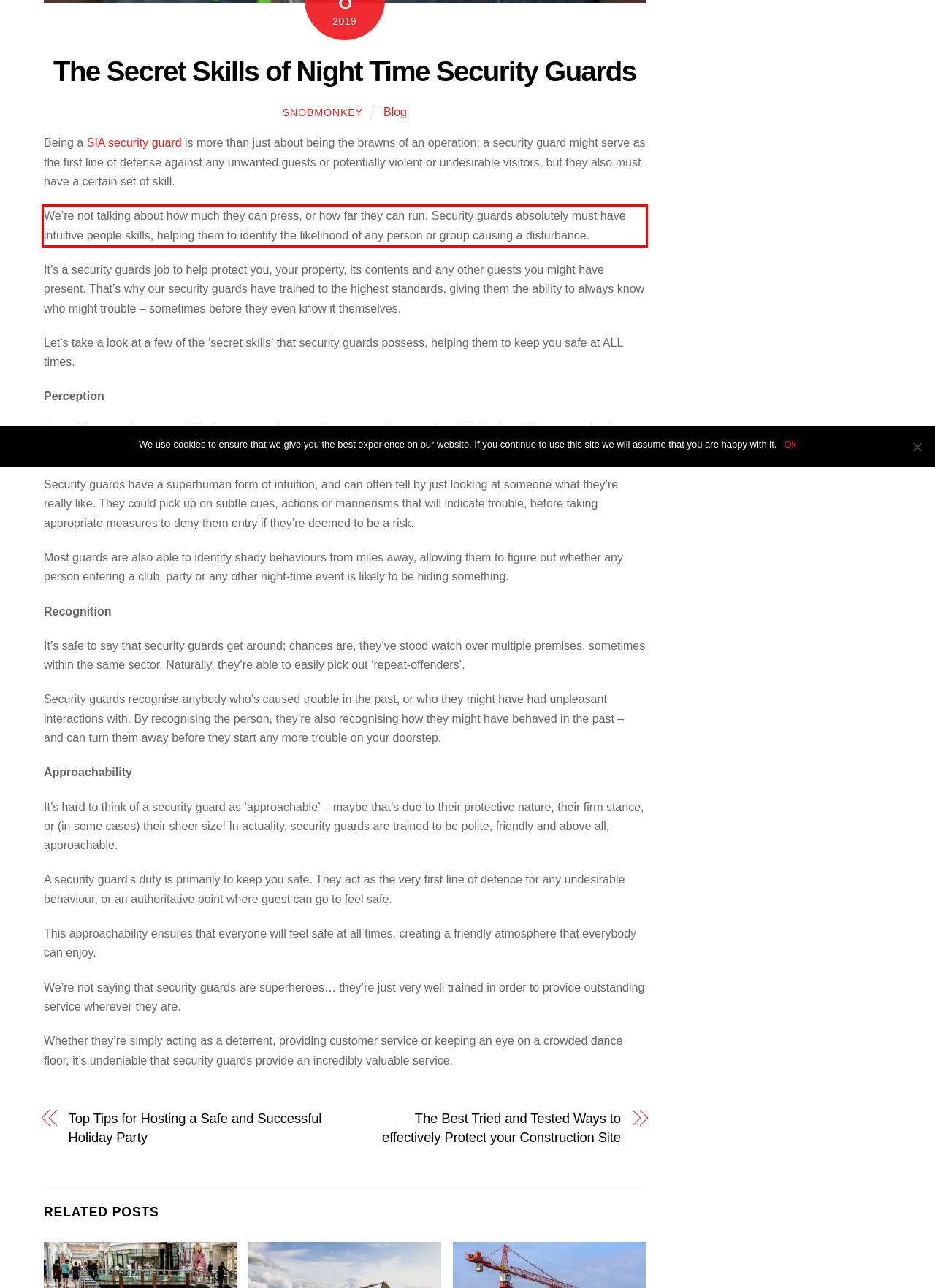Please identify and extract the text content from the UI element encased in a red bounding box on the provided webpage screenshot.

We’re not talking about how much they can press, or how far they can run. Security guards absolutely must have intuitive people skills, helping them to identify the likelihood of any person or group causing a disturbance.